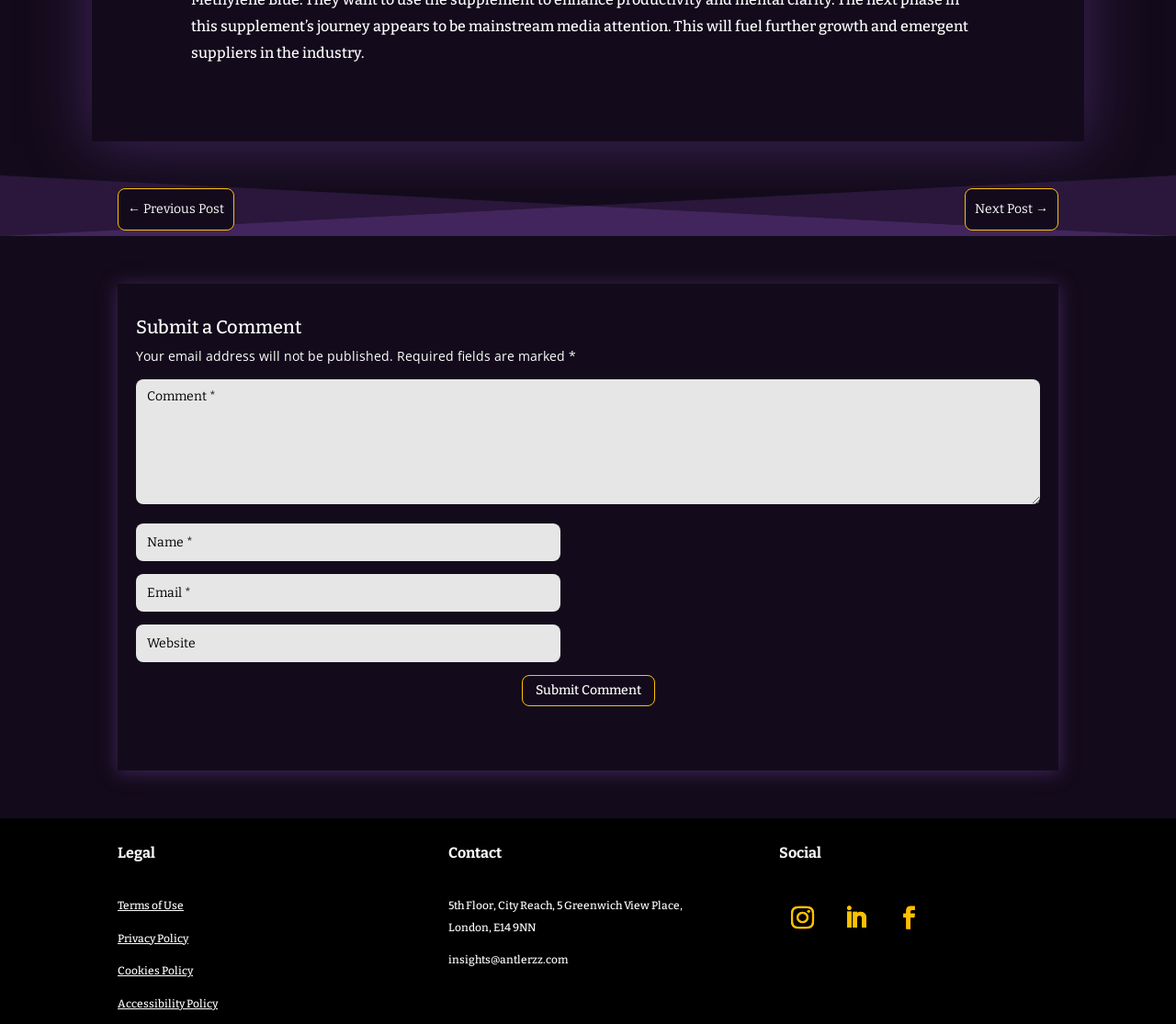Refer to the image and provide an in-depth answer to the question:
What are the social media platforms available?

There are three social media platforms available, as indicated by the three link elements with icons in the 'Social' section, although the specific platforms are not explicitly stated.